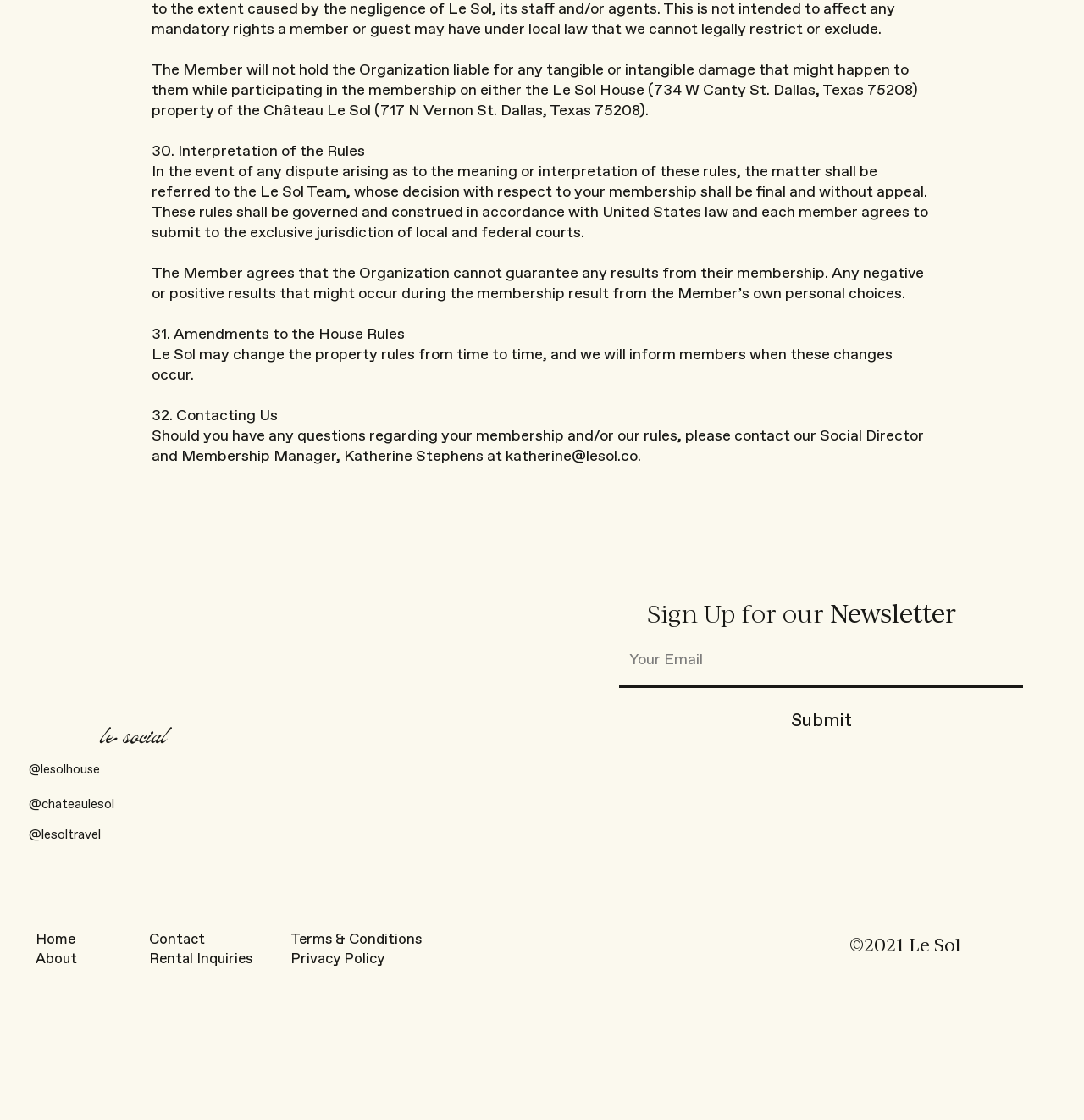Provide the bounding box coordinates of the UI element that matches the description: "View commemorative publication".

None